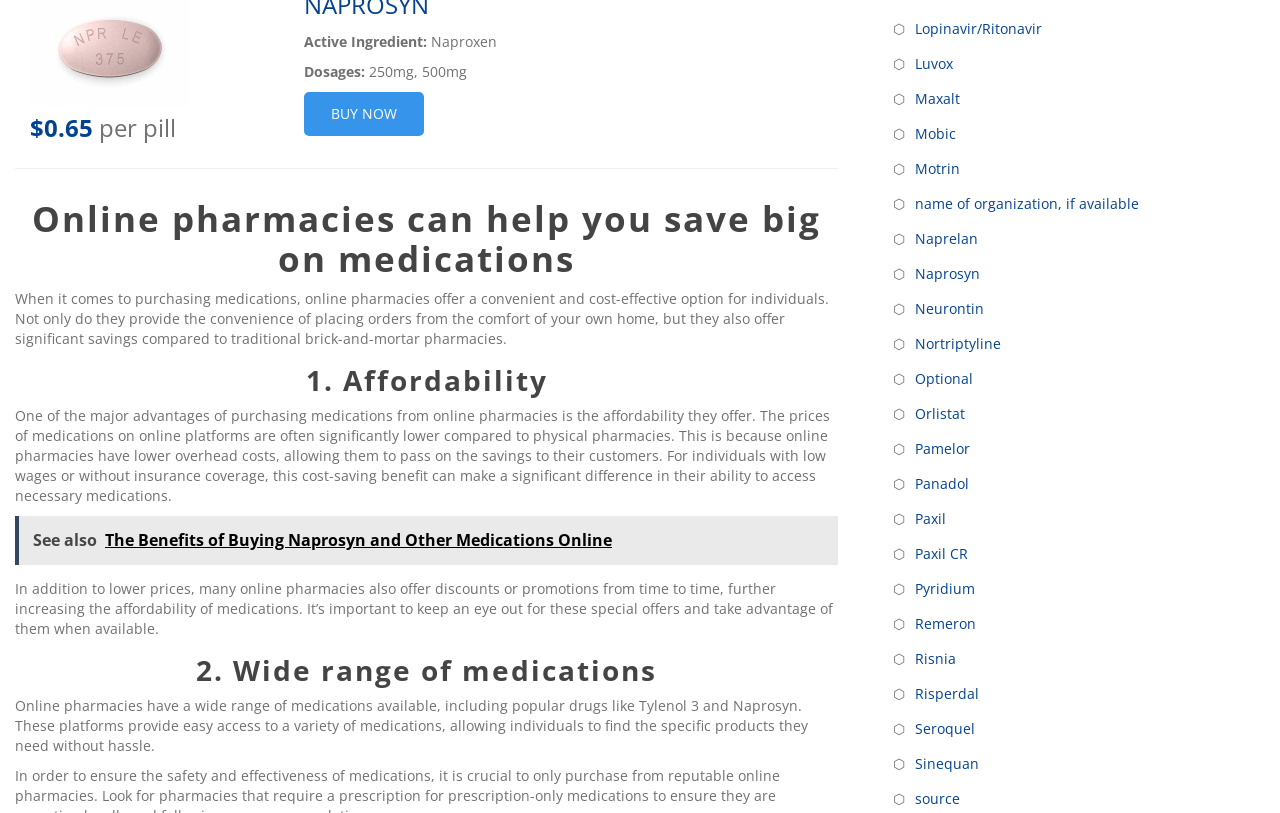Please find the bounding box coordinates of the element that needs to be clicked to perform the following instruction: "Learn about the affordability of medications". The bounding box coordinates should be four float numbers between 0 and 1, represented as [left, top, right, bottom].

[0.012, 0.448, 0.655, 0.487]